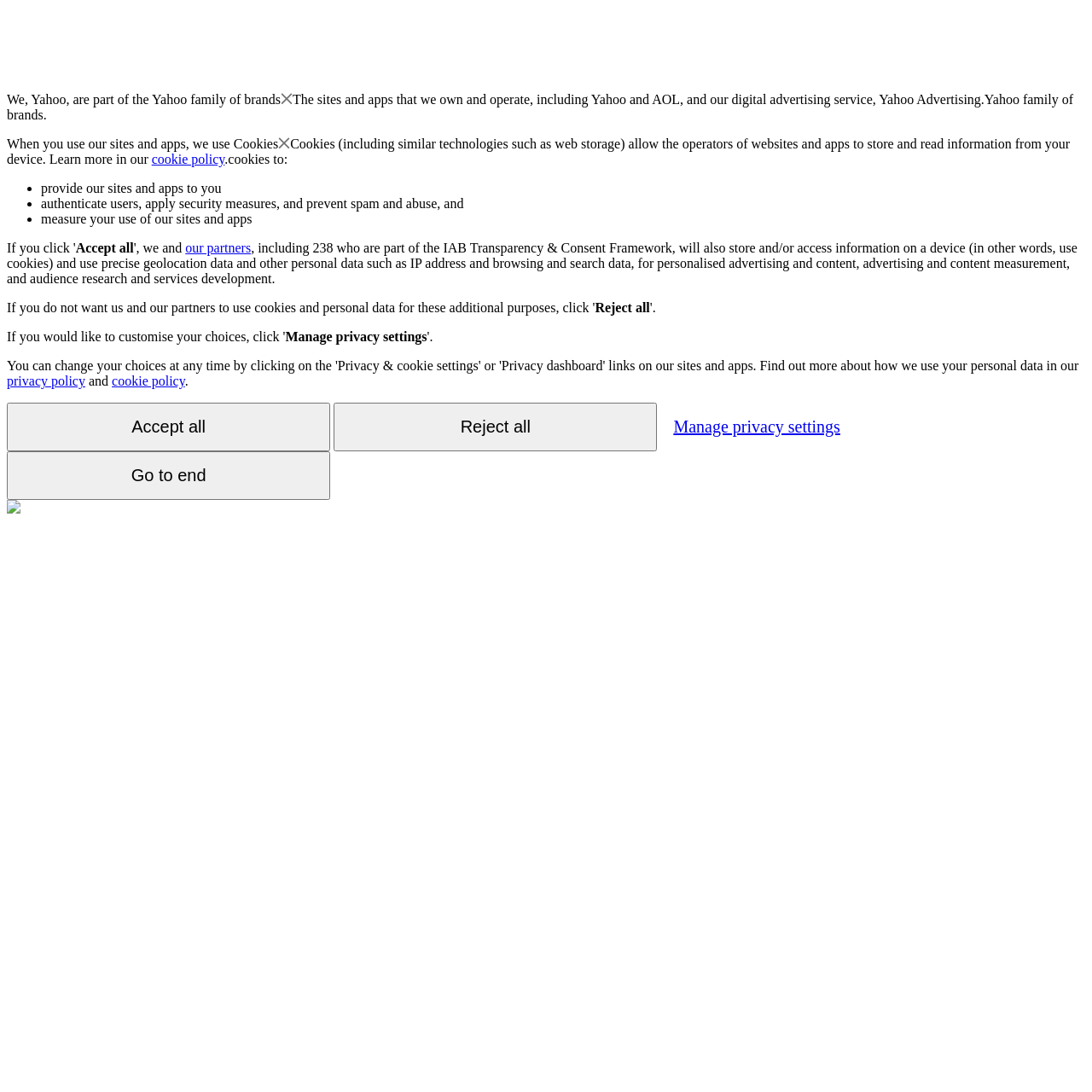Determine the bounding box coordinates for the area you should click to complete the following instruction: "Click the 'Accept all' button".

[0.069, 0.22, 0.122, 0.234]